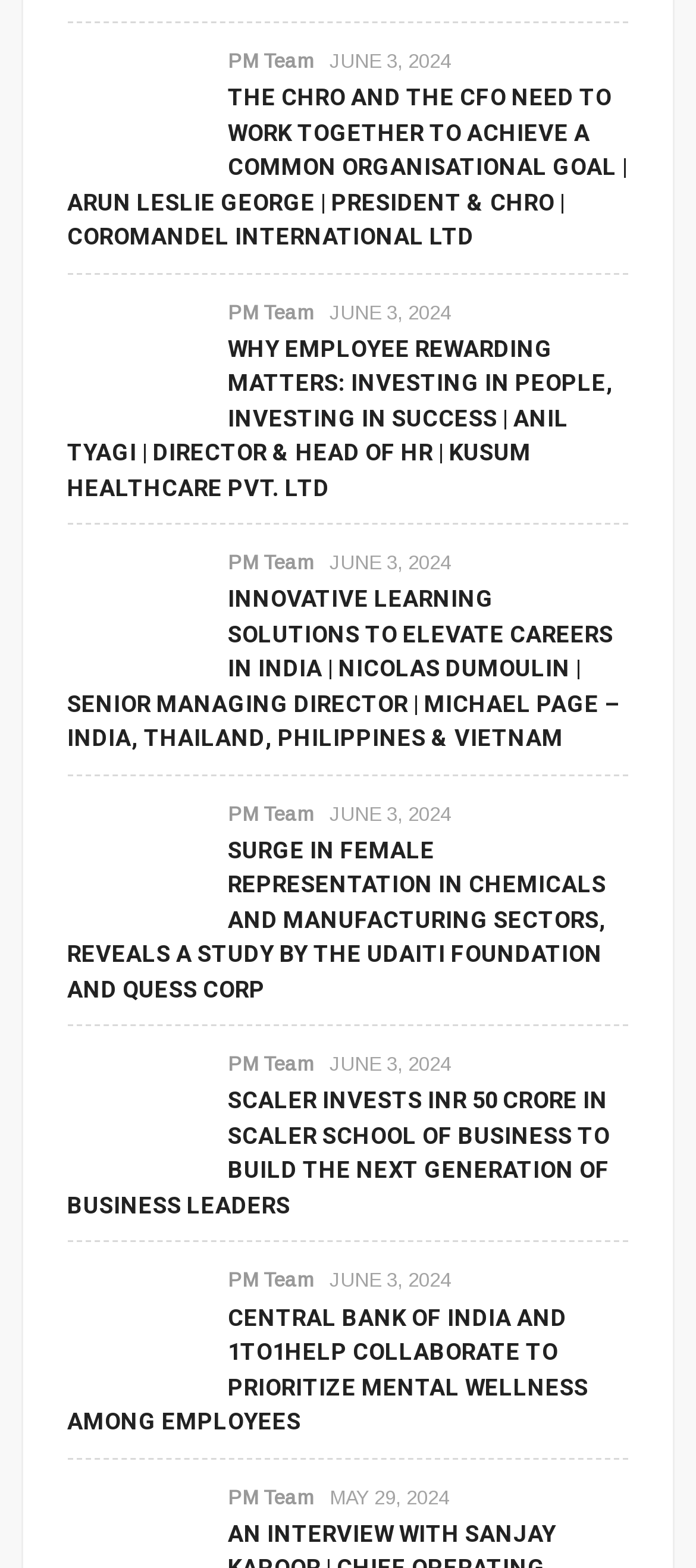What is the name of the team mentioned in all articles?
Using the image, give a concise answer in the form of a single word or short phrase.

PM Team